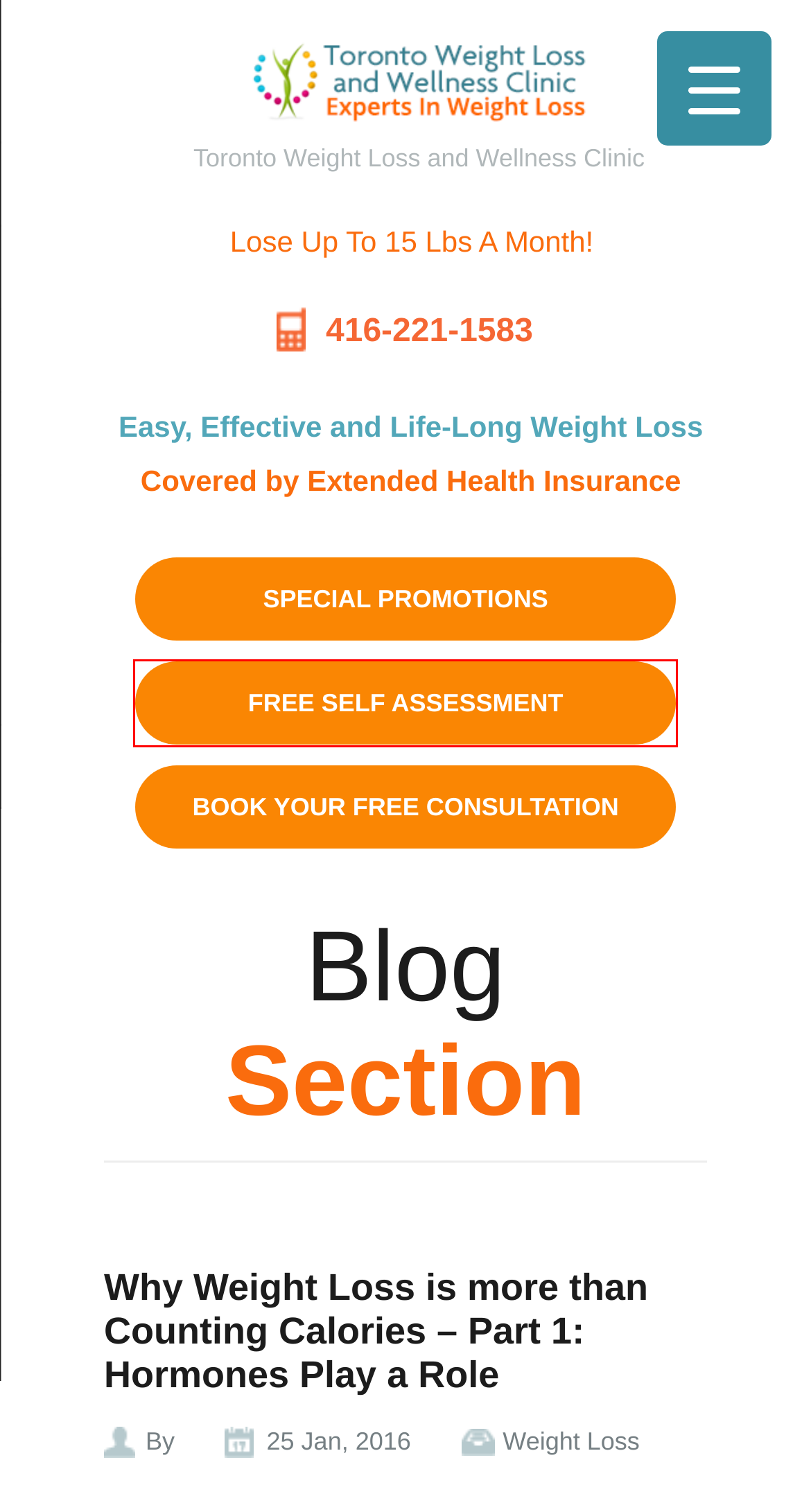Look at the screenshot of a webpage, where a red bounding box highlights an element. Select the best description that matches the new webpage after clicking the highlighted element. Here are the candidates:
A. Toronto Weight Loss Clinic | #1 Diet Clinic Toronto
B. Book your Free Weight Loss Consultation| Toronto Weight Loss Clinic
C. Free Assessment | Toronto Weight Loss Clinic
D. Uncategorized Archives | Toronto Weight Loss Clinic
E. Ideal Protein Health Profile | Toronto Weight Loss Clinic
F. Our Team | Toronto Weight Loss Clinic
G. Weight Loss Archives | Toronto Weight Loss Clinic
H. Blog New | Toronto Weight Loss Clinic

C